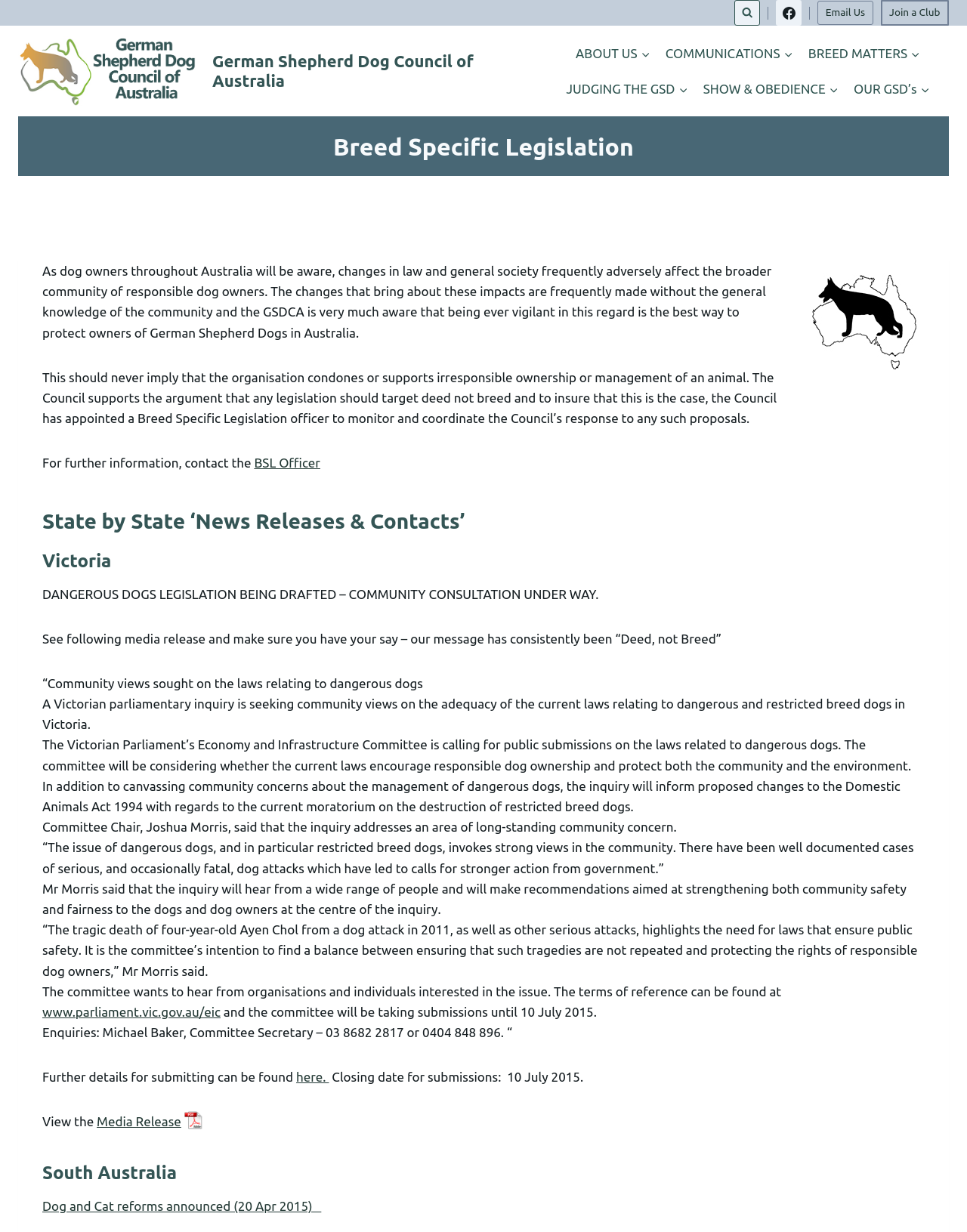Find the bounding box coordinates of the element you need to click on to perform this action: 'Learn more about Breed Matters'. The coordinates should be represented by four float values between 0 and 1, in the format [left, top, right, bottom].

[0.828, 0.029, 0.959, 0.058]